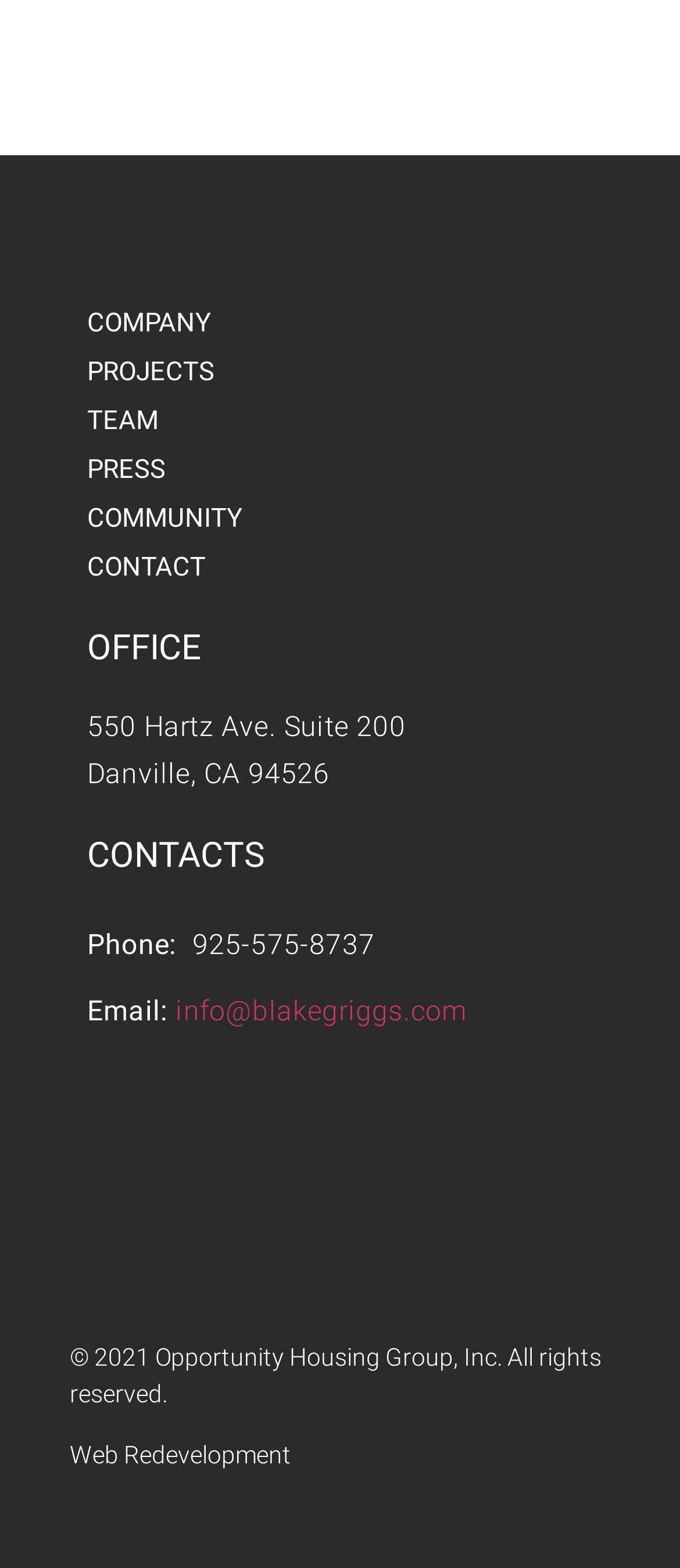Use a single word or phrase to answer the question: What is the company's email address?

info@blakegriggs.com